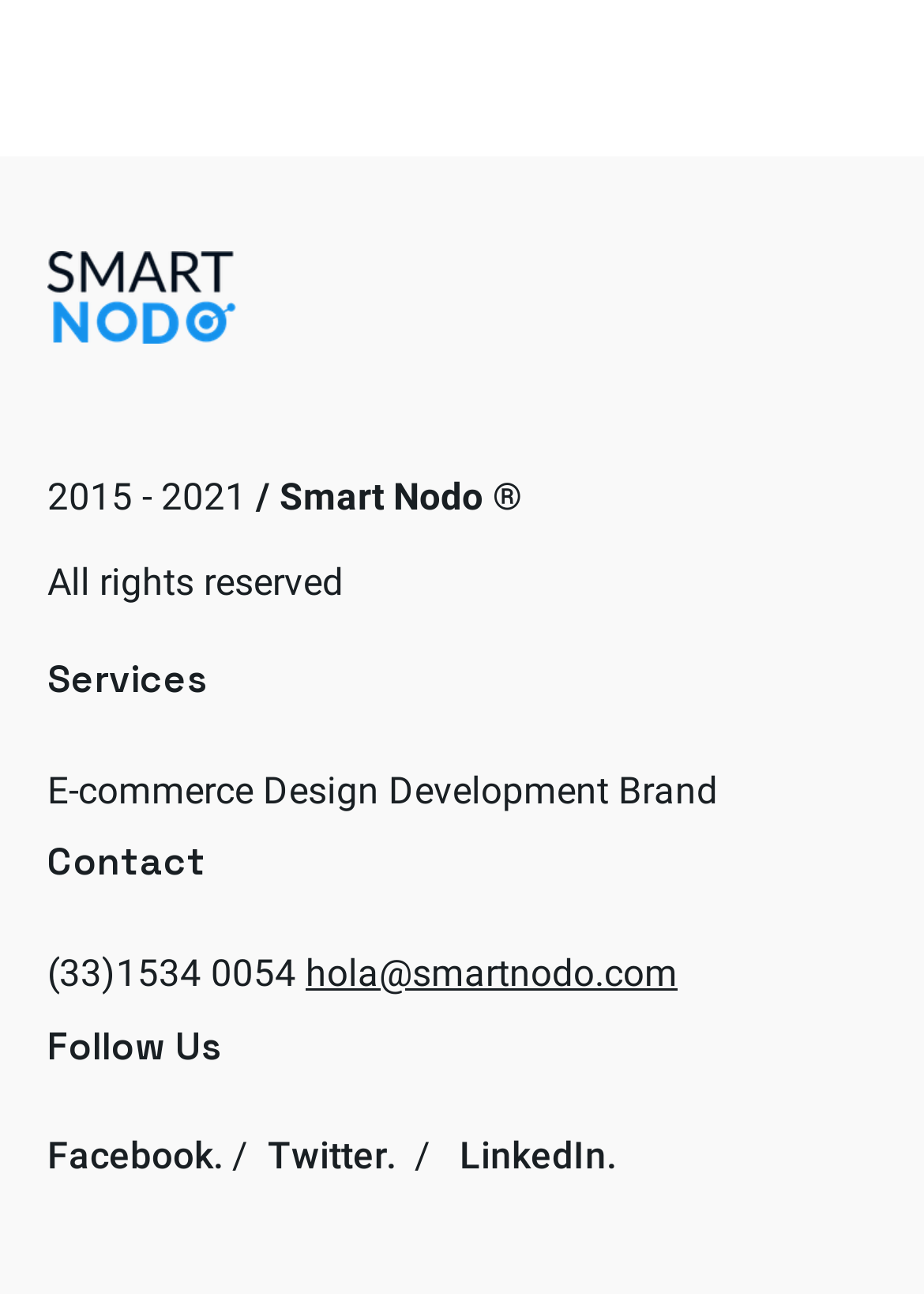Please indicate the bounding box coordinates for the clickable area to complete the following task: "View the 'Design' service". The coordinates should be specified as four float numbers between 0 and 1, i.e., [left, top, right, bottom].

[0.285, 0.593, 0.41, 0.627]